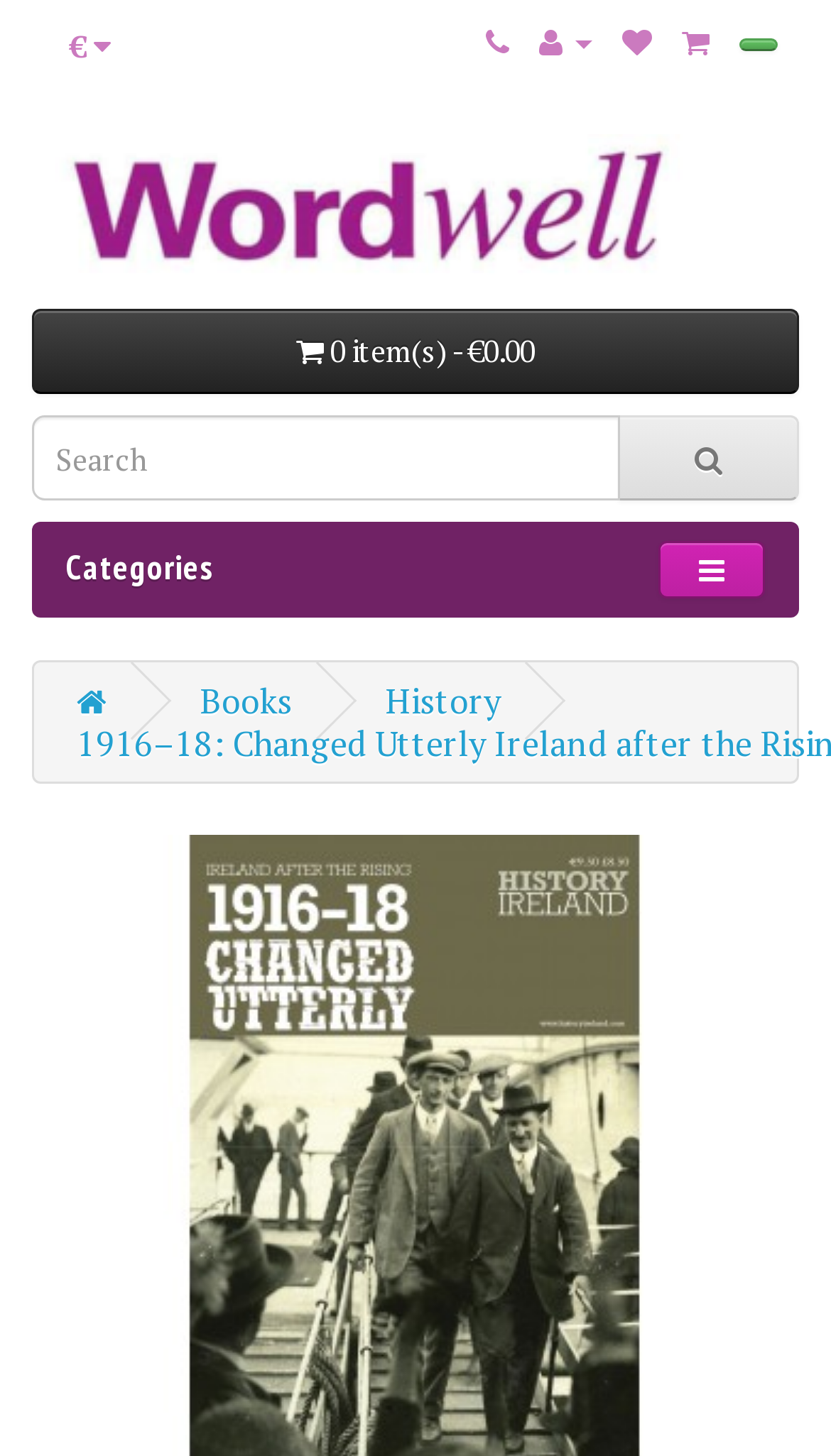Using the details in the image, give a detailed response to the question below:
What categories are available on the website?

I found the categories available on the website by looking at the link elements with the text 'Books' and 'History', which suggests that these are the categories available on the website.